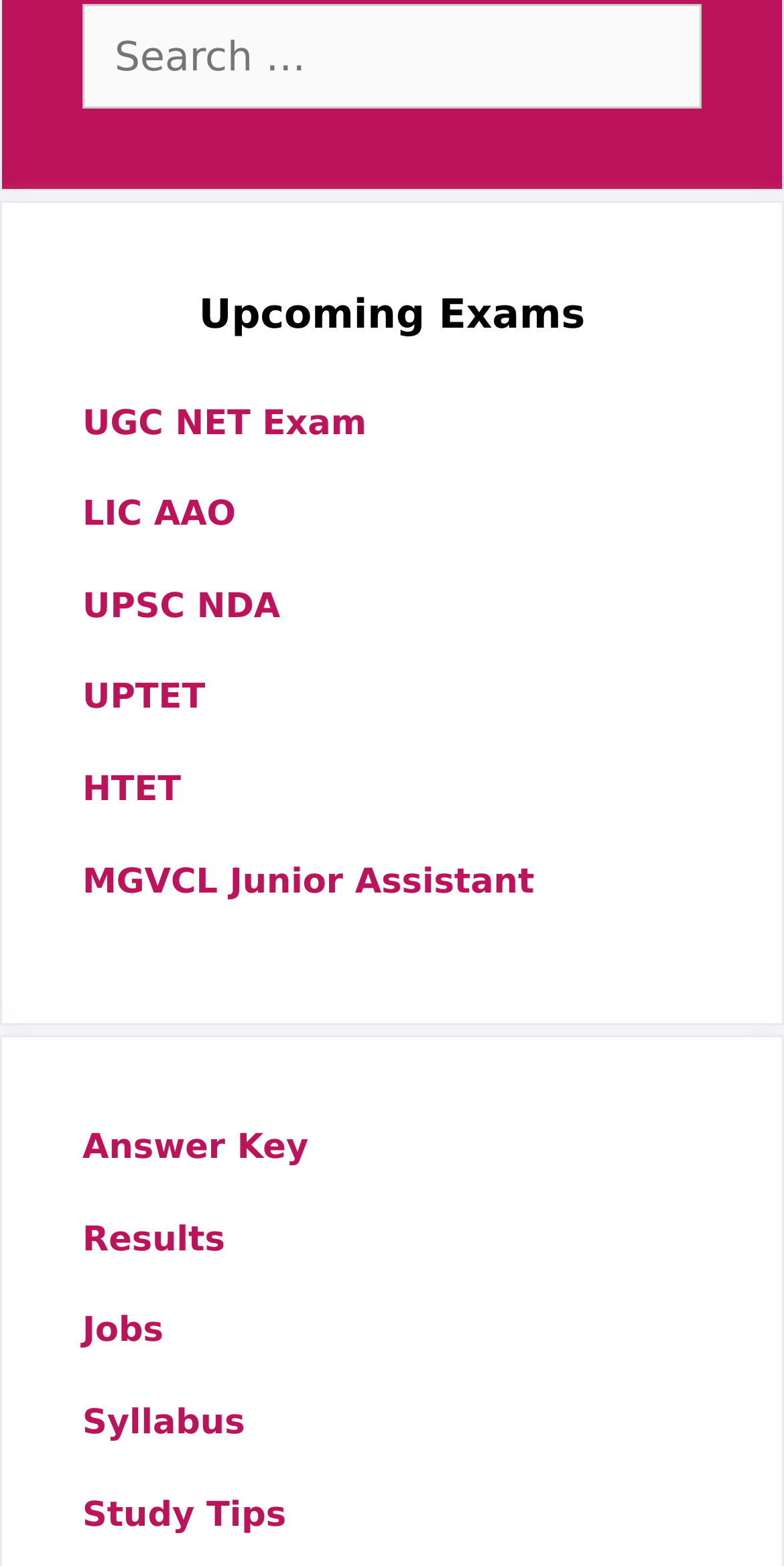What is the purpose of the links at the bottom?
Please provide a single word or phrase in response based on the screenshot.

Related resources